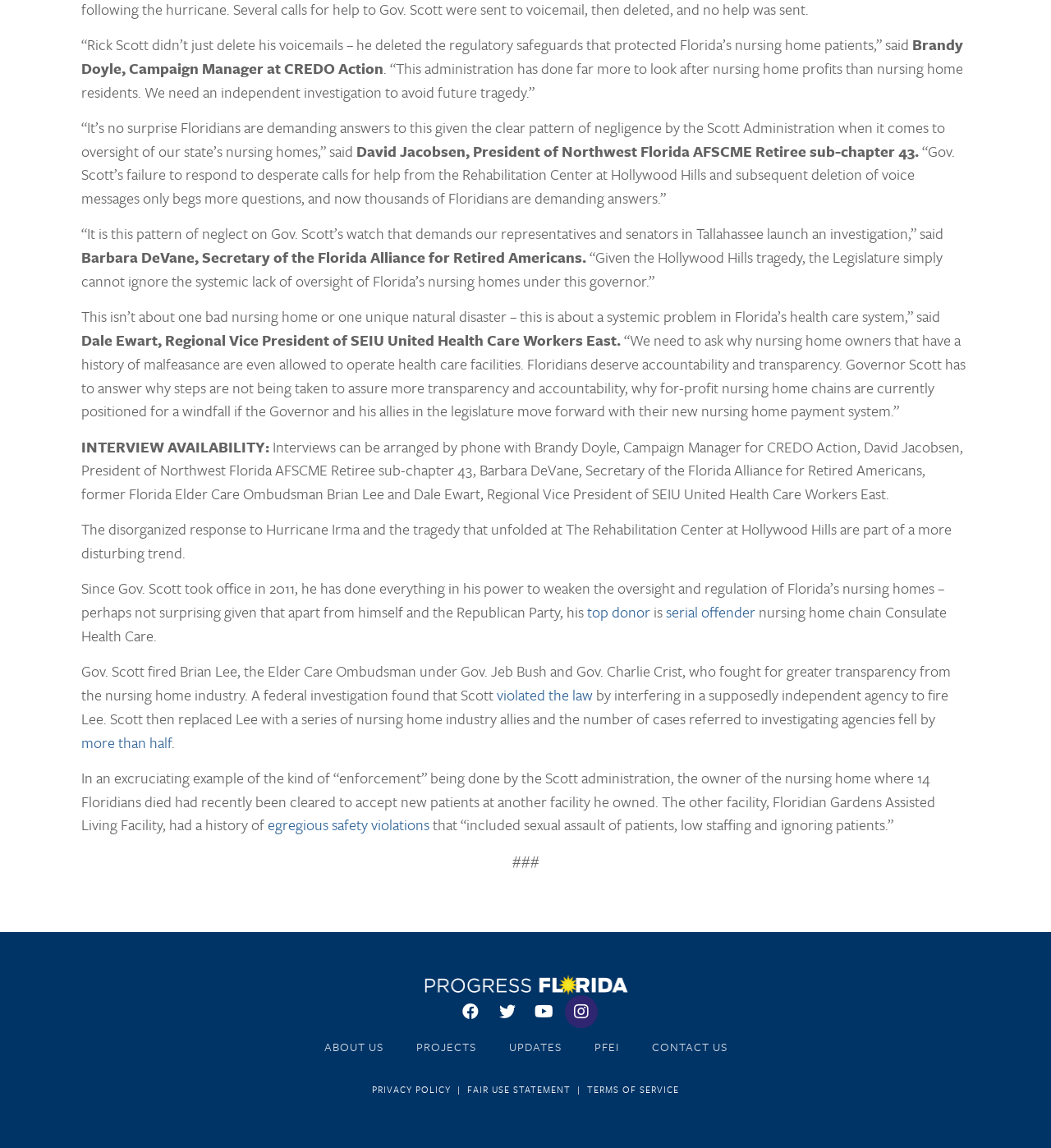Find the bounding box of the UI element described as: "serial offender". The bounding box coordinates should be given as four float values between 0 and 1, i.e., [left, top, right, bottom].

[0.634, 0.524, 0.719, 0.542]